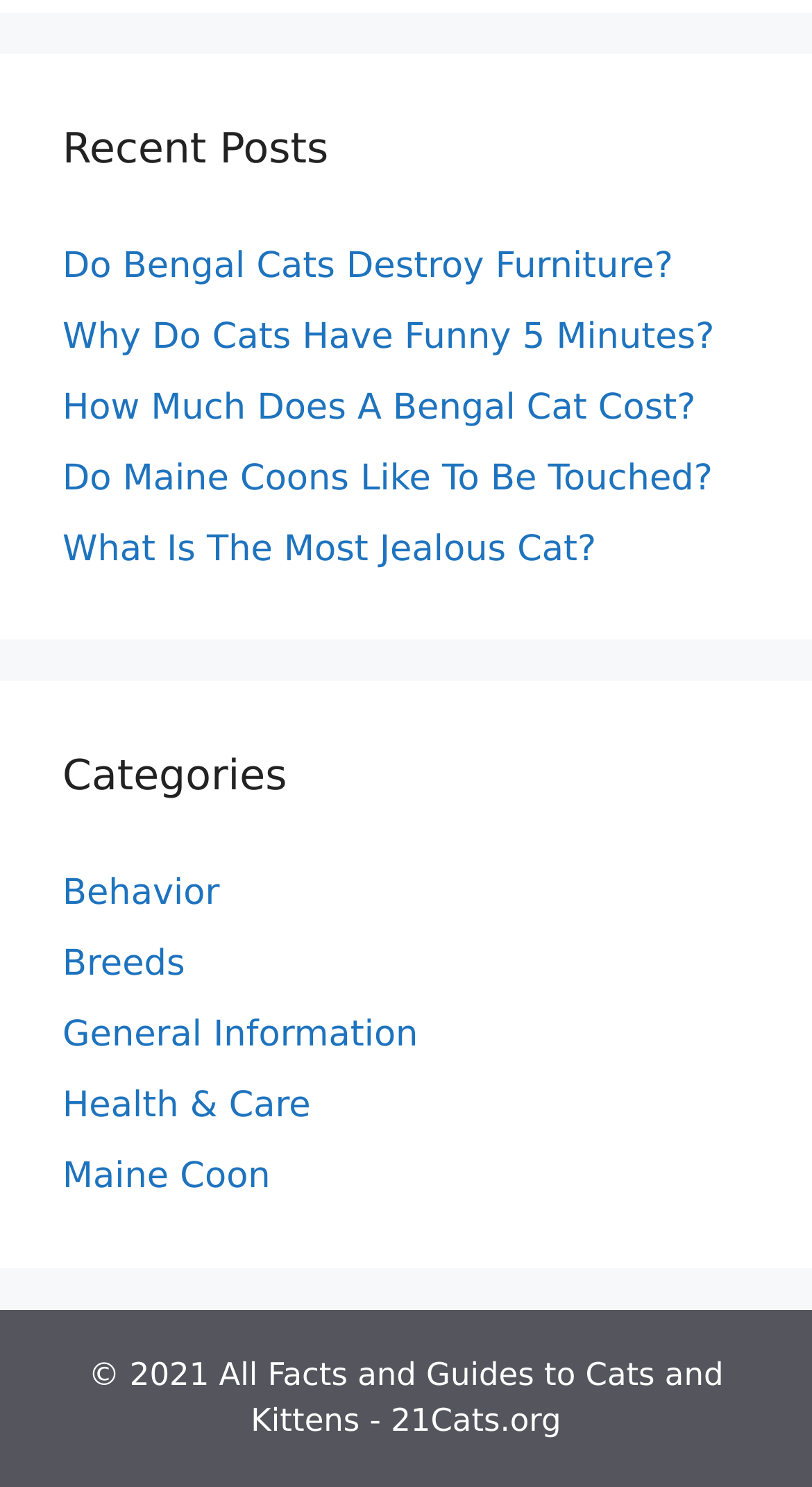How many links are there in the 'Recent Posts' section? Based on the image, give a response in one word or a short phrase.

5